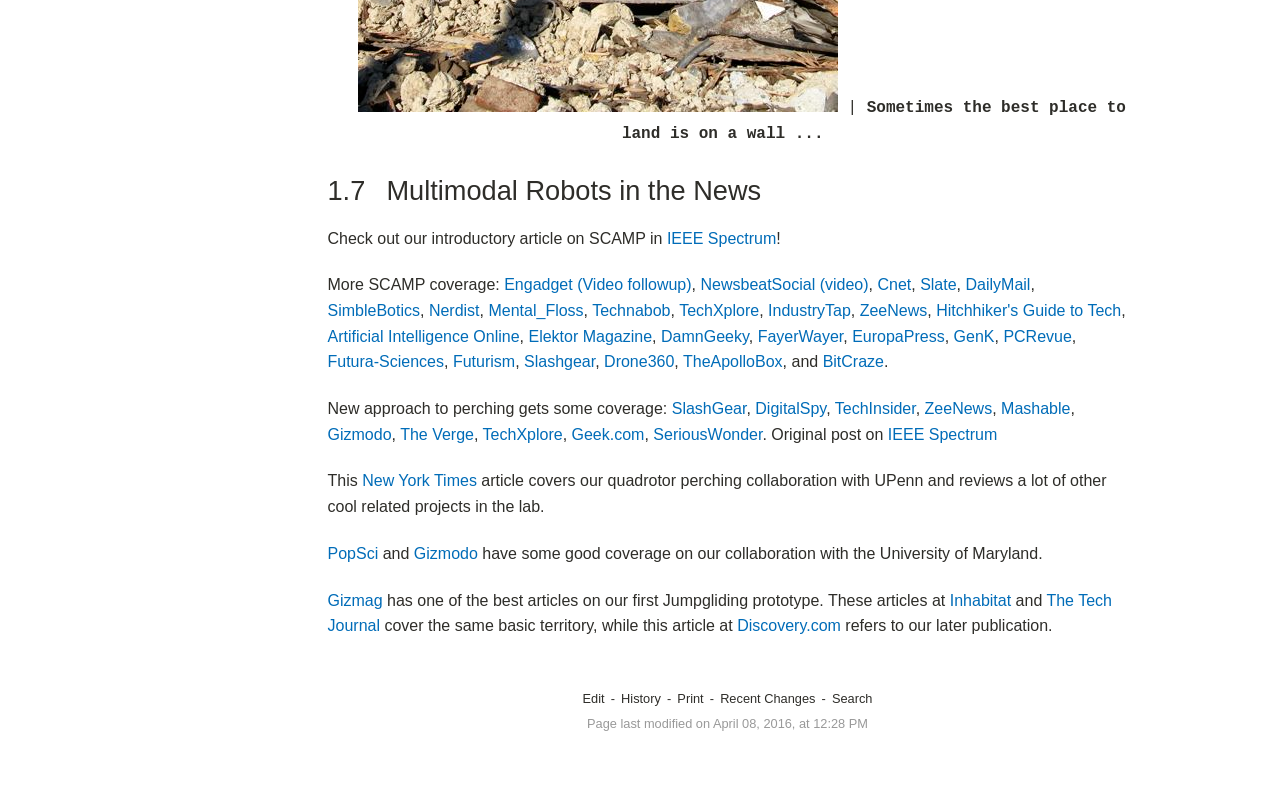Please answer the following query using a single word or phrase: 
How many links are present on this webpage?

More than 30